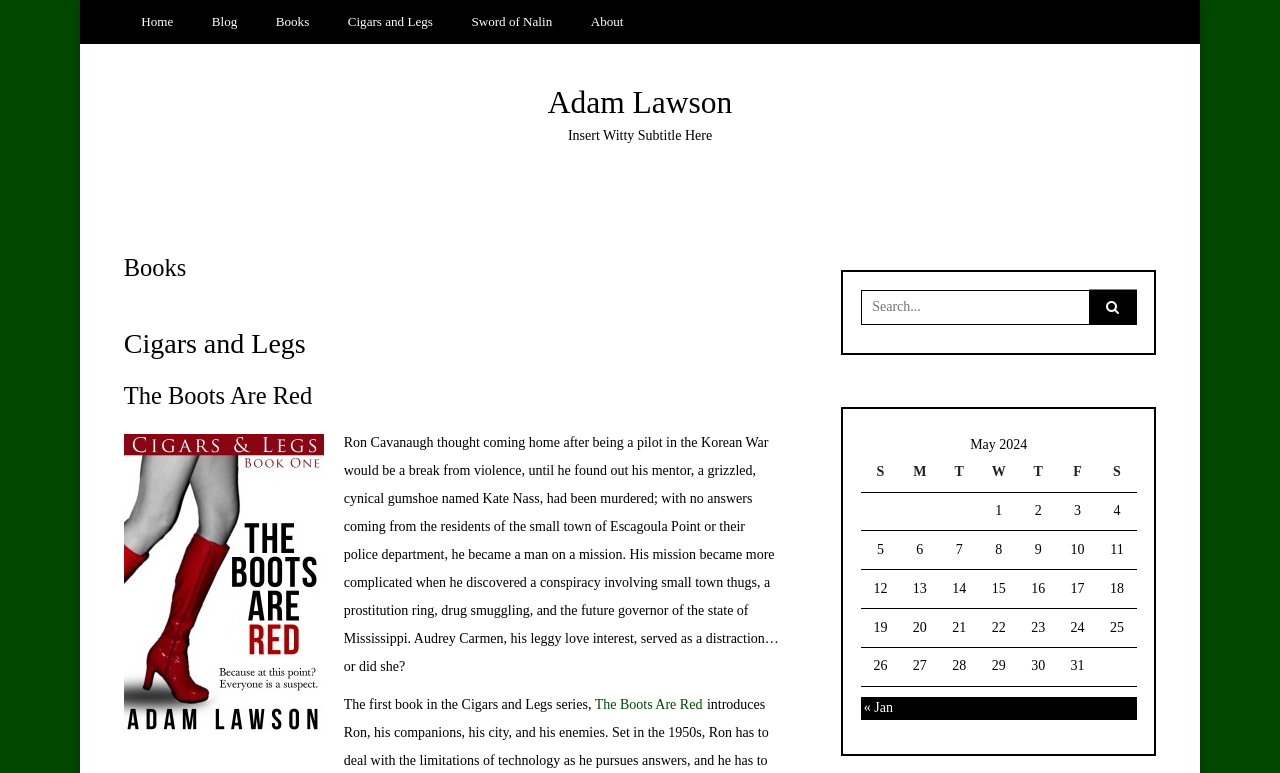Show the bounding box coordinates of the element that should be clicked to complete the task: "Search for a book".

[0.672, 0.375, 0.888, 0.42]